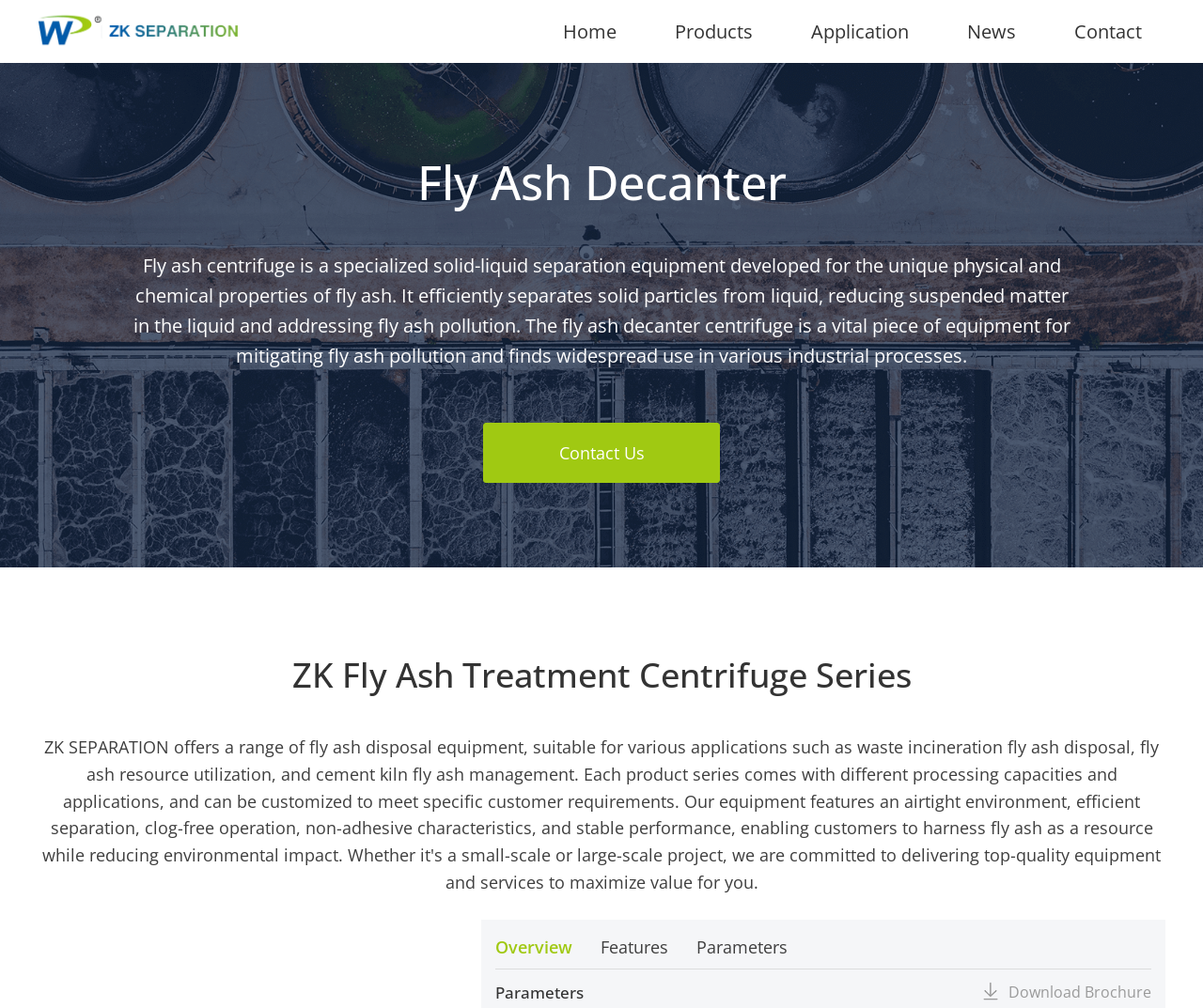Locate the bounding box of the UI element based on this description: "alt="ZK SEPARATION"". Provide four float numbers between 0 and 1 as [left, top, right, bottom].

[0.031, 0.011, 0.198, 0.052]